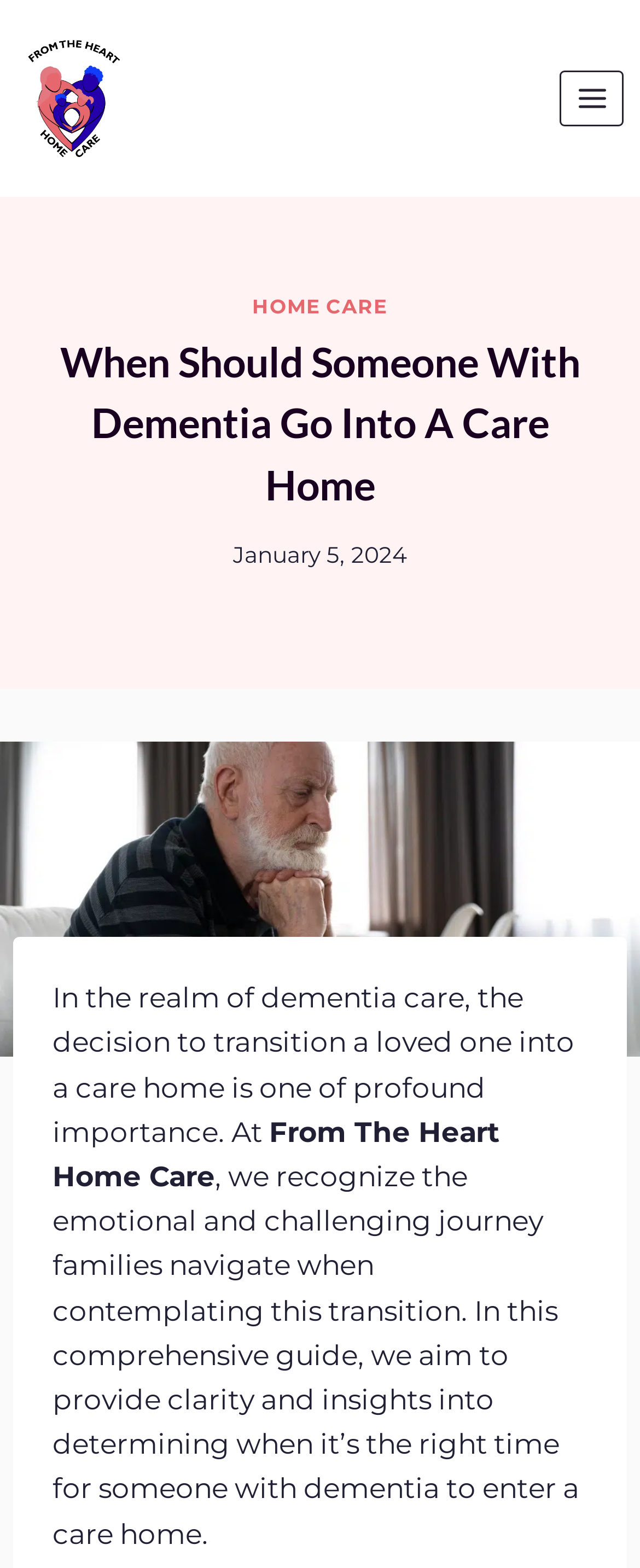What is the topic of the article?
Based on the screenshot, give a detailed explanation to answer the question.

I found the answer by reading the heading and static text on the page, which mentions 'dementia care' and 'care home'. This suggests that the topic of the article is related to dementia care placement.